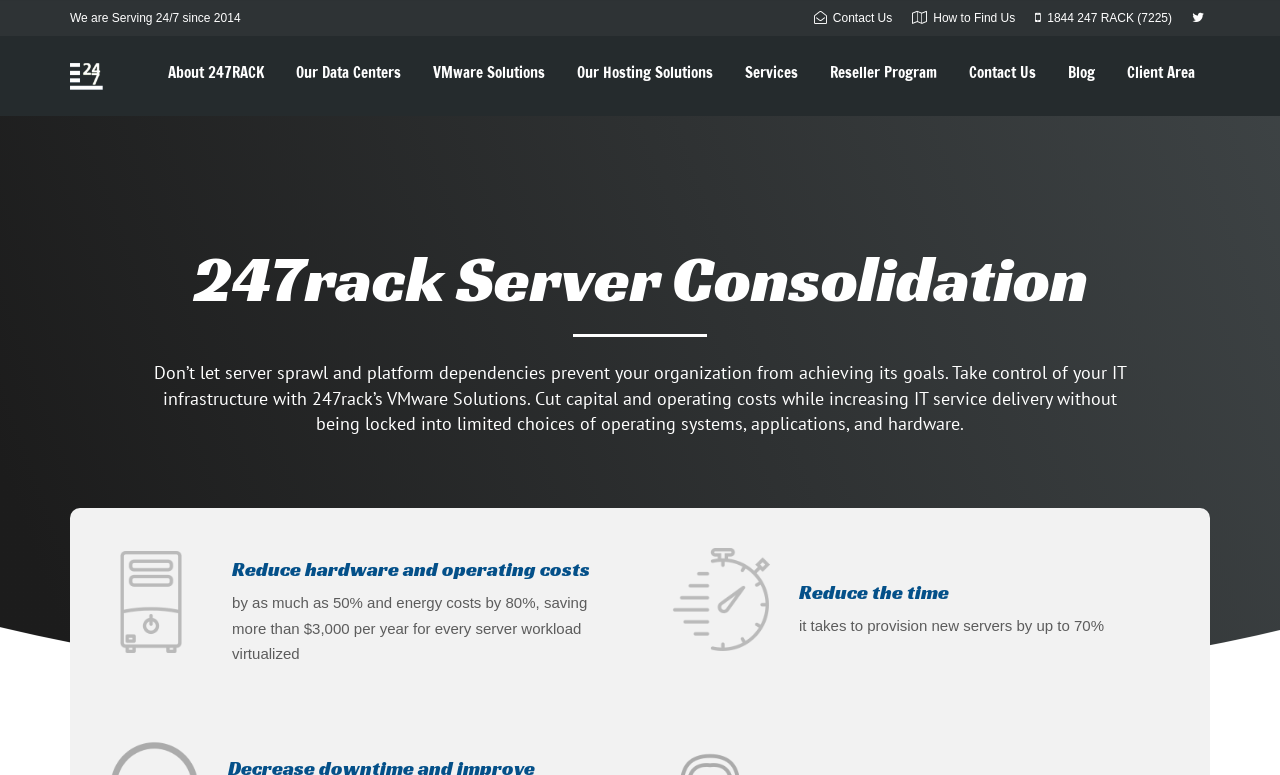Please locate the bounding box coordinates of the element that should be clicked to achieve the given instruction: "Explore Our Data Centers".

[0.231, 0.062, 0.313, 0.126]